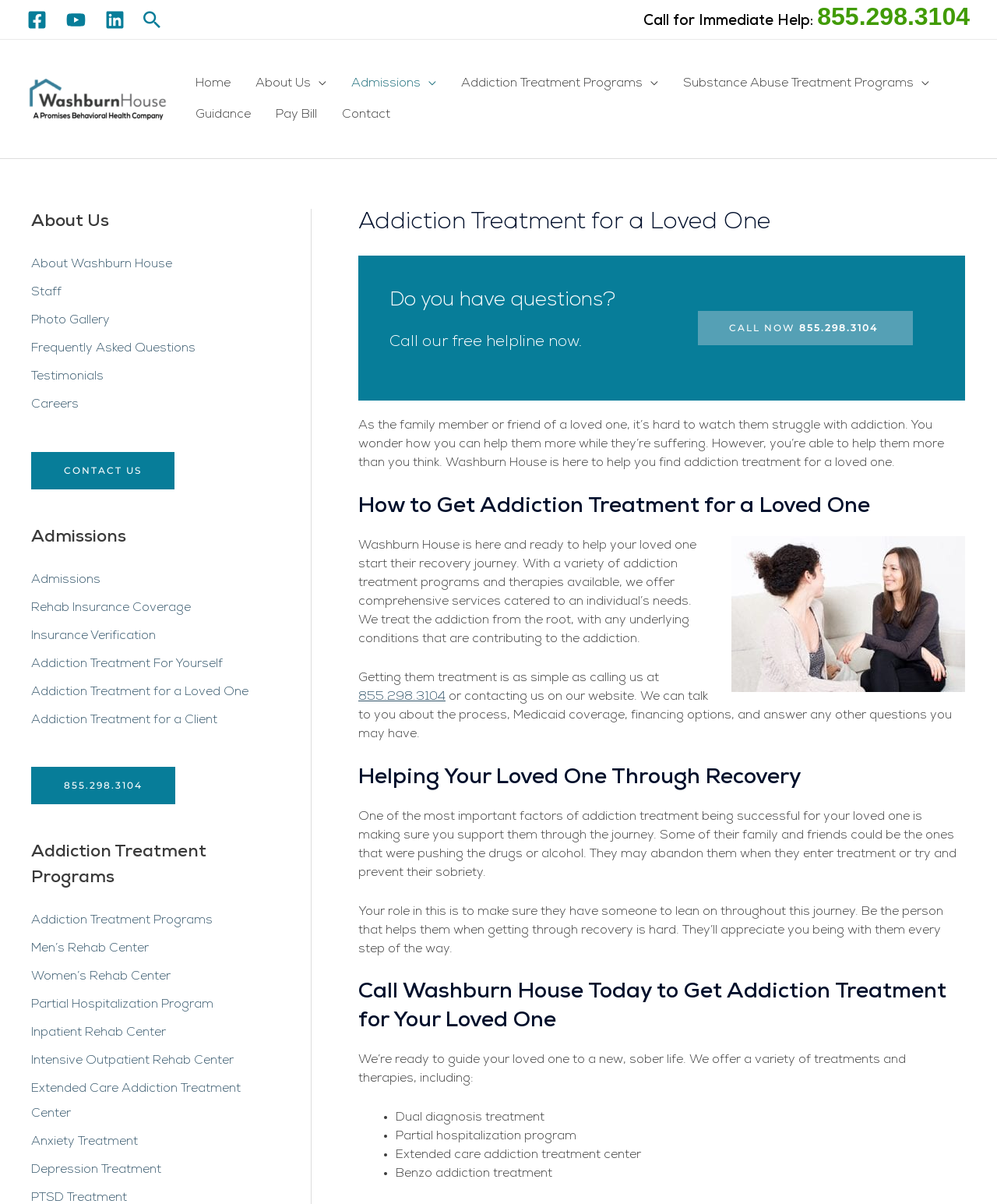Convey a detailed summary of the webpage, mentioning all key elements.

This webpage is about addiction treatment for a loved one, specifically providing guidance and resources for family members or friends who want to help their loved ones struggling with addiction. 

At the top of the page, there are social media links, including Facebook, YouTube, and LinkedIn, accompanied by their respective icons. Next to these links, there is a search icon link. On the top-right corner, there is a Washburn House logo, which is also a link. 

Below the logo, there is a navigation menu with links to different sections of the website, including Home, About Us, Admissions, Addiction Treatment Programs, Guidance, Pay Bill, and Contact. 

The main content of the page is divided into several sections. The first section has a heading "About Us" and provides links to sub-pages, such as About Washburn House, Staff, Photo Gallery, Frequently Asked Questions, Testimonials, and Careers. 

The second section has a heading "Admissions" and provides links to sub-pages, including Admissions, Rehab Insurance Coverage, Insurance Verification, Addiction Treatment For Yourself, Addiction Treatment for a Loved One, and Addiction Treatment for a Client. 

The third section has a heading "Addiction Treatment Programs" and provides links to sub-pages, including Addiction Treatment Programs, Men’s Rehab Center, Women’s Rehab Center, Partial Hospitalization Program, Inpatient Rehab Center, Intensive Outpatient Rehab Center, Extended Care Addiction Treatment Center, Anxiety Treatment, and Depression Treatment. 

The main content of the page starts with a heading "Addiction Treatment for a Loved One" and provides a brief introduction to the challenges of watching a loved one struggle with addiction. It then explains how Washburn House can help find addiction treatment for a loved one. 

The next section has a heading "How to Get Addiction Treatment for a Loved One" and describes the comprehensive services offered by Washburn House, including various addiction treatment programs and therapies. It also provides a call-to-action, encouraging readers to call or contact Washburn House to get started. 

The following section has a heading "Helping Your Loved One Through Recovery" and emphasizes the importance of supporting loved ones throughout their recovery journey. It advises readers to be a source of support and encouragement for their loved ones. 

The final section has a heading "Call Washburn House Today to Get Addiction Treatment for Your Loved One" and provides a summary of the services offered by Washburn House, including dual diagnosis treatment, partial hospitalization program, extended care addiction treatment center, and benzo addiction treatment. There